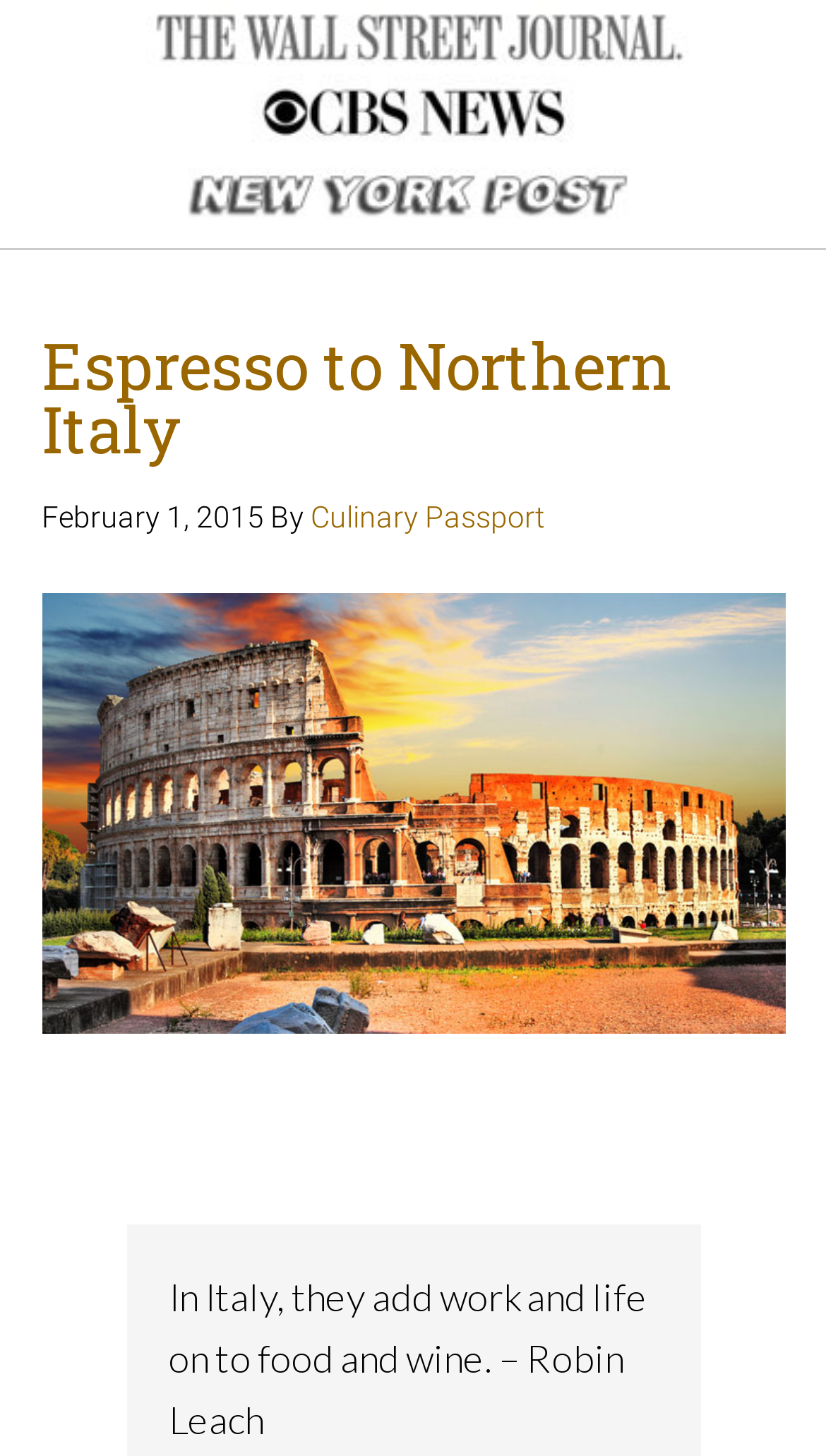Provide the bounding box coordinates of the HTML element described as: "NY Post". The bounding box coordinates should be four float numbers between 0 and 1, i.e., [left, top, right, bottom].

[0.187, 0.104, 0.828, 0.156]